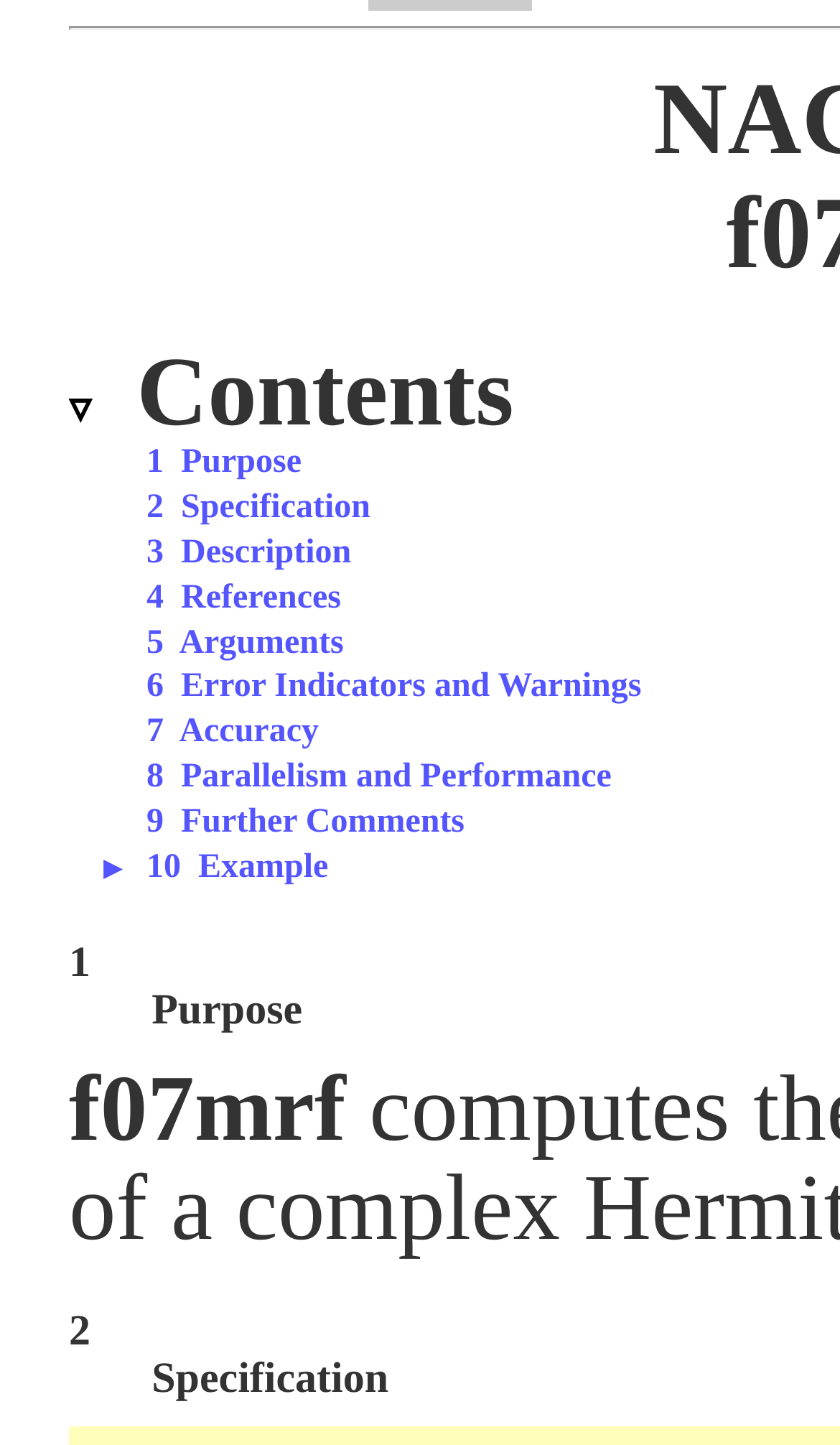Identify the bounding box for the described UI element: "9 Further Comments".

[0.174, 0.556, 0.553, 0.581]